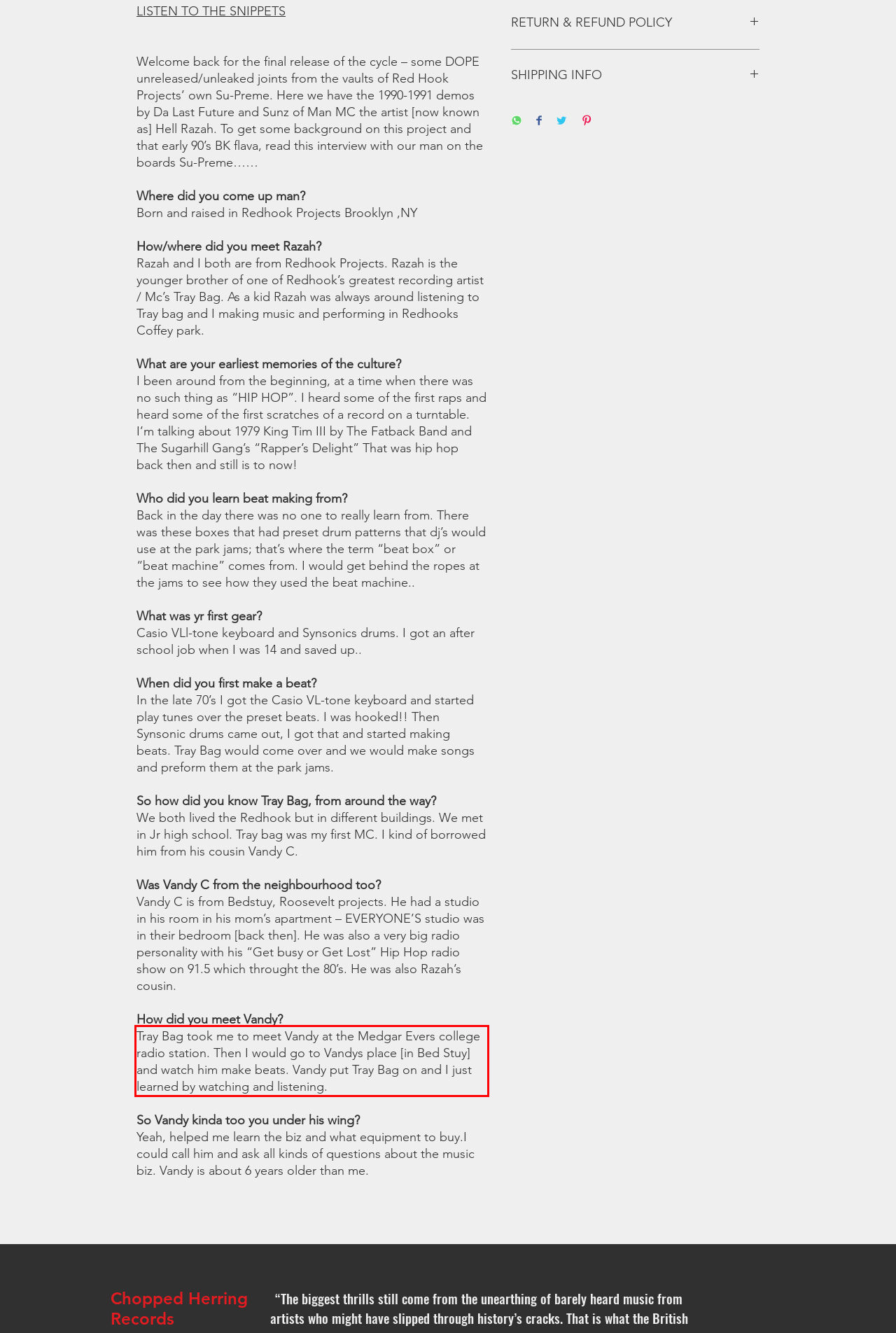Using the provided webpage screenshot, recognize the text content in the area marked by the red bounding box.

Tray Bag took me to meet Vandy at the Medgar Evers college radio station. Then I would go to Vandys place [in Bed Stuy] and watch him make beats. Vandy put Tray Bag on and I just learned by watching and listening.